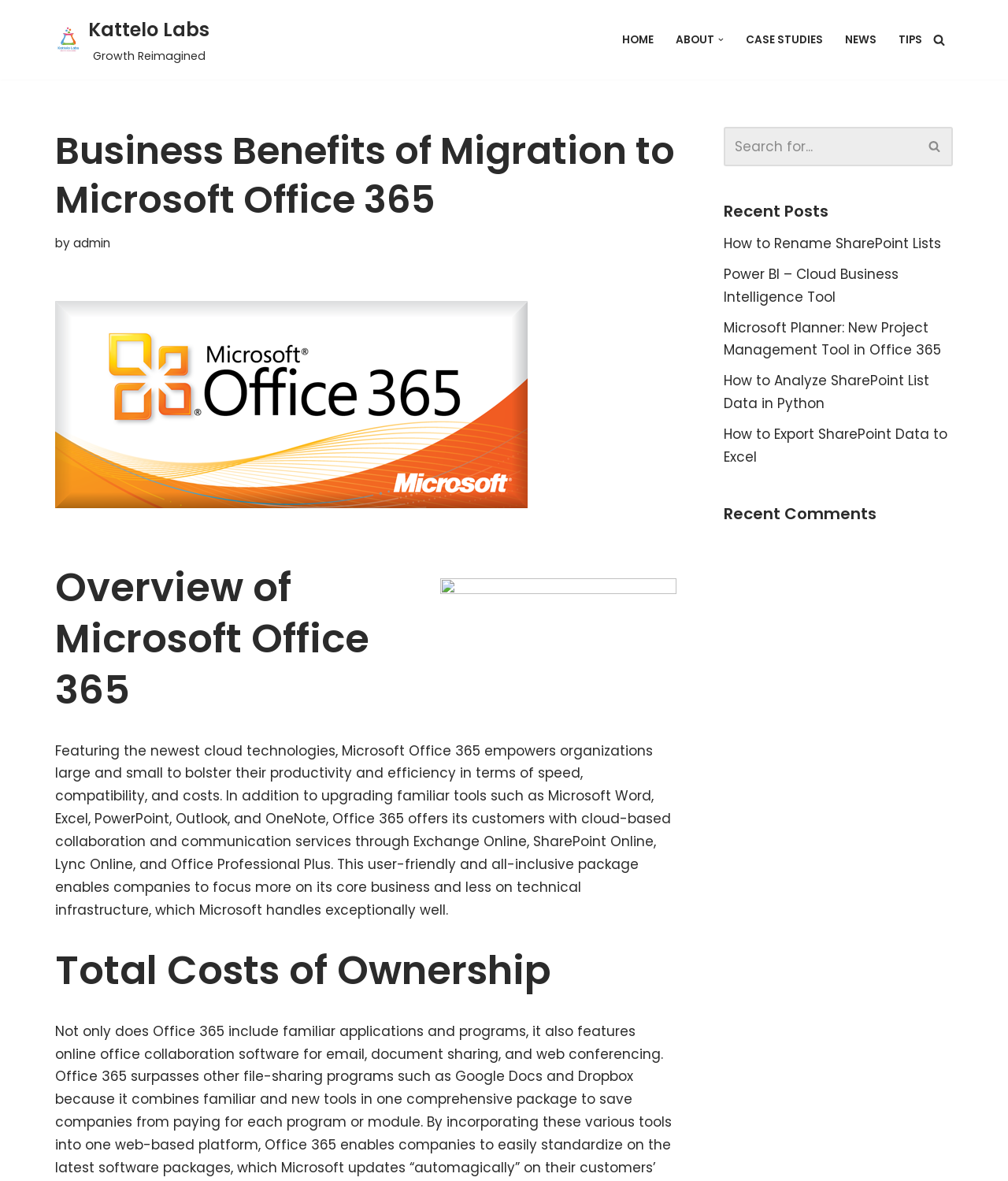Identify the bounding box coordinates of the region that needs to be clicked to carry out this instruction: "Search for something". Provide these coordinates as four float numbers ranging from 0 to 1, i.e., [left, top, right, bottom].

[0.718, 0.107, 0.91, 0.141]